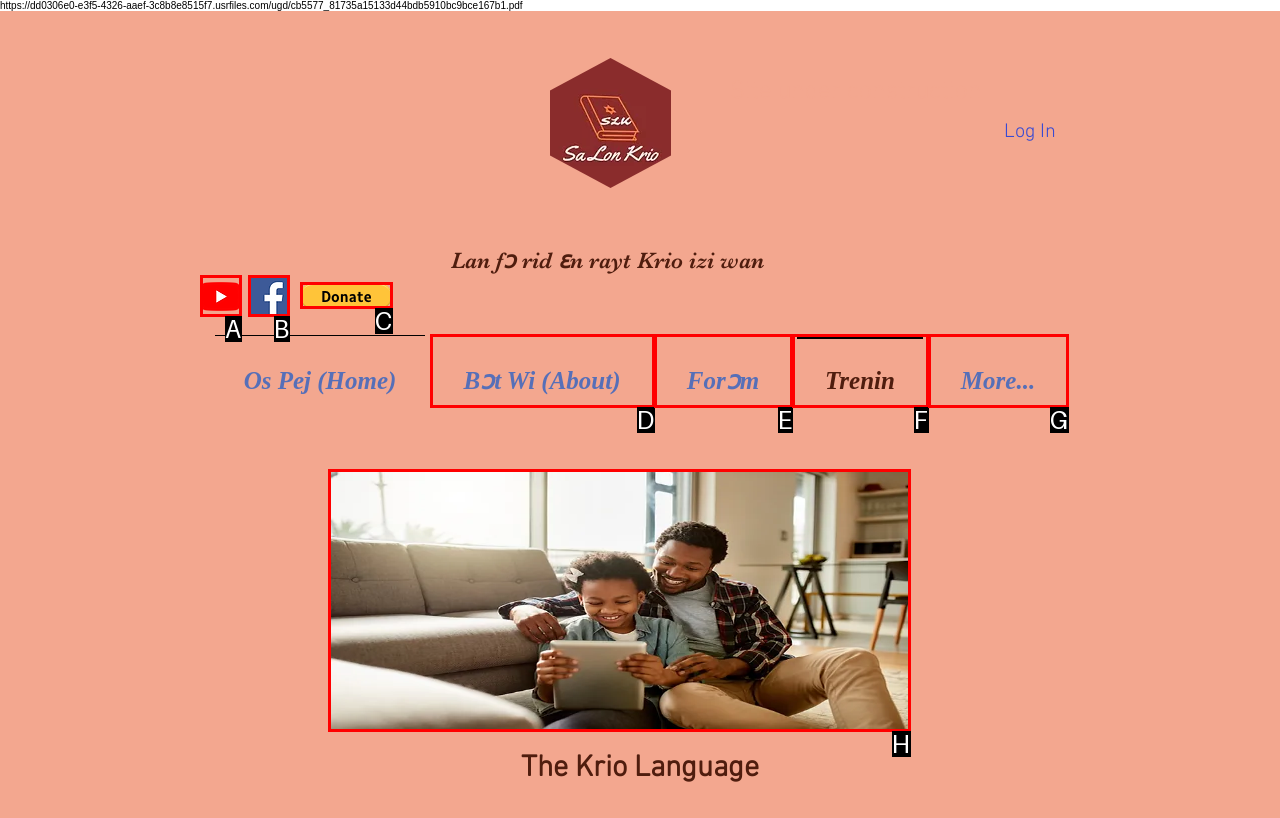Determine which HTML element should be clicked for this task: View the Happy Childhood image
Provide the option's letter from the available choices.

H